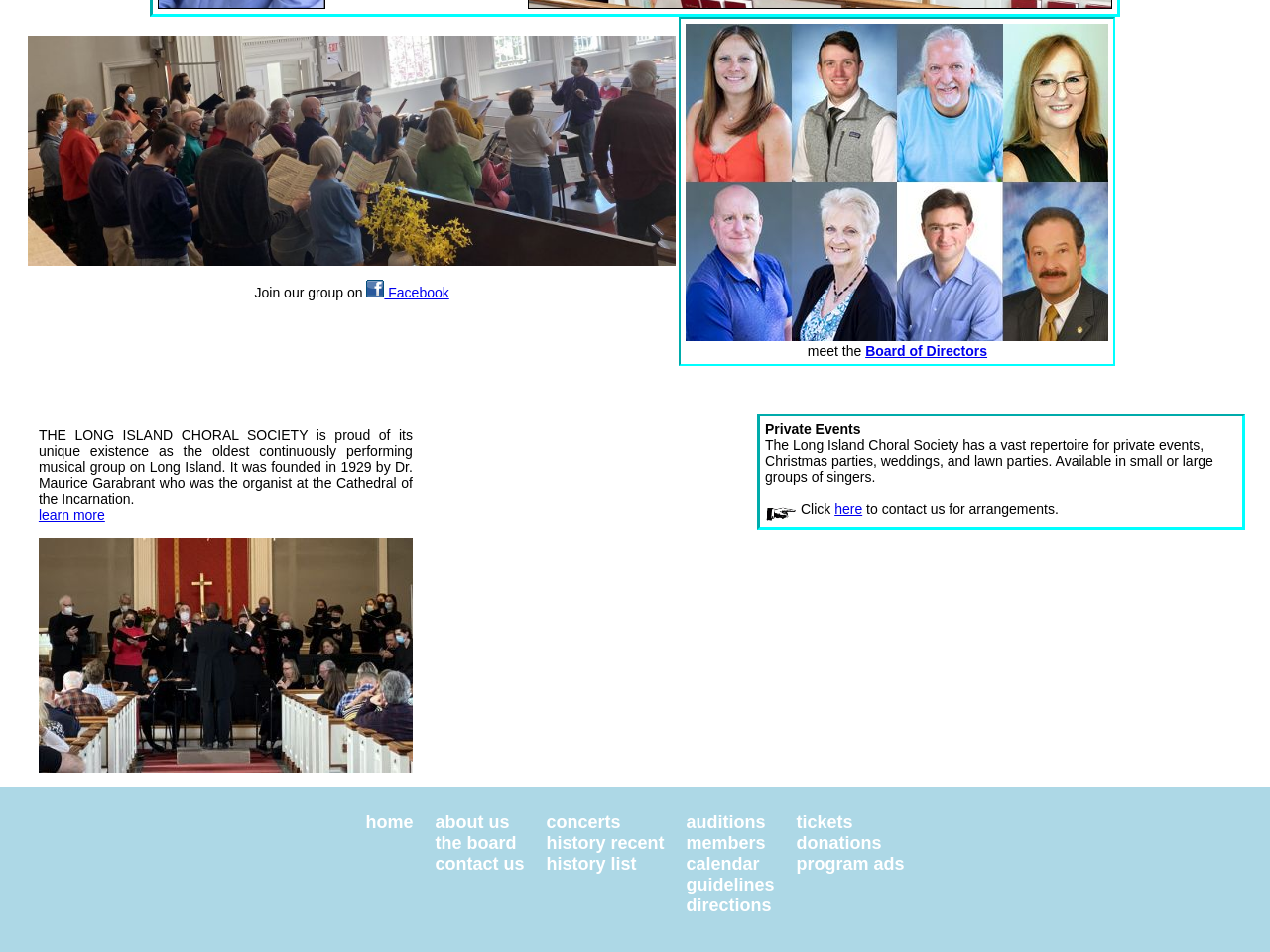With reference to the image, please provide a detailed answer to the following question: What is the purpose of the group's private events?

I found this answer by looking at the text in the LayoutTableCell element with the description 'Private Events The Long Island Choral Society has a vast repertoire for private events, Christmas parties, weddings, and lawn parties...'. The text explicitly states the purpose of the group's private events.